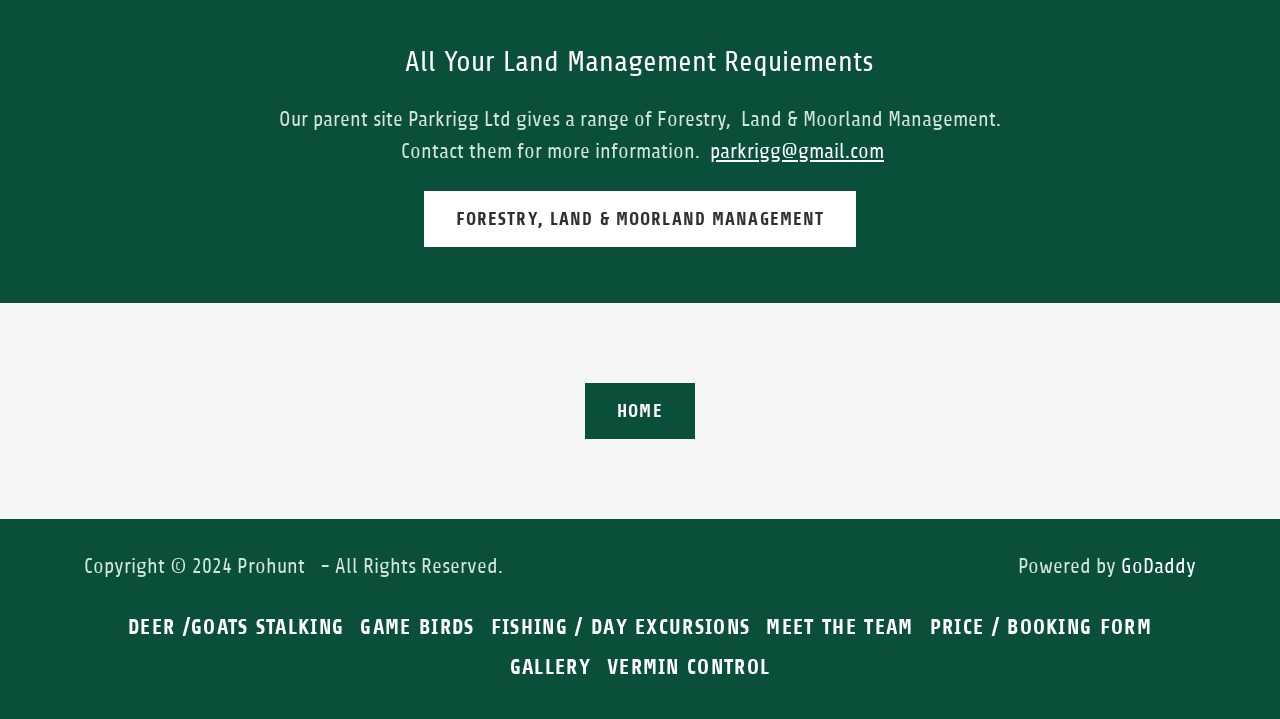Given the webpage screenshot and the description, determine the bounding box coordinates (top-left x, top-left y, bottom-right x, bottom-right y) that define the location of the UI element matching this description: VERMIN CONTROL

[0.468, 0.899, 0.608, 0.955]